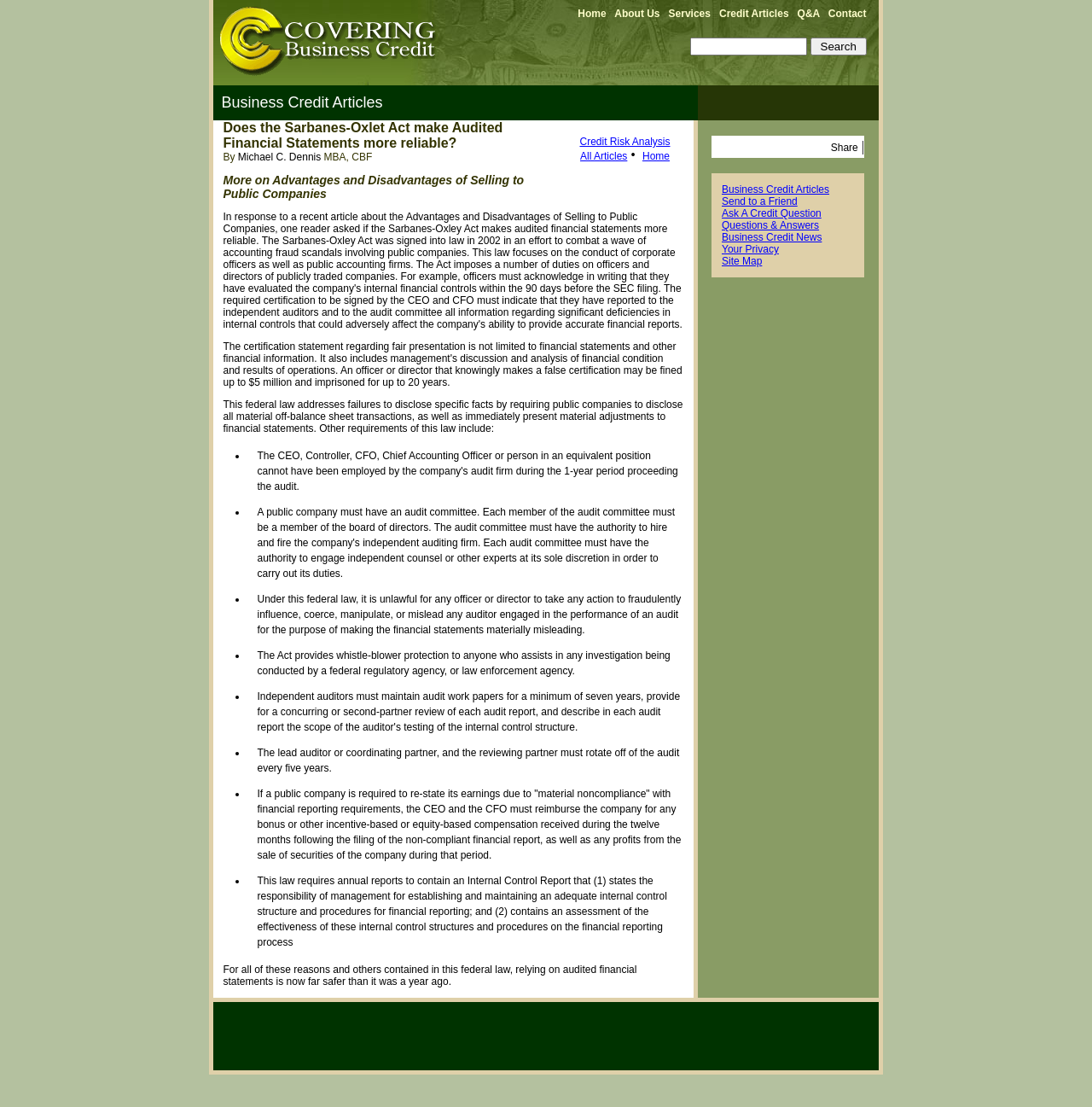Answer the following in one word or a short phrase: 
What is the purpose of the Sarbanes-Oxley Act?

To combat accounting fraud